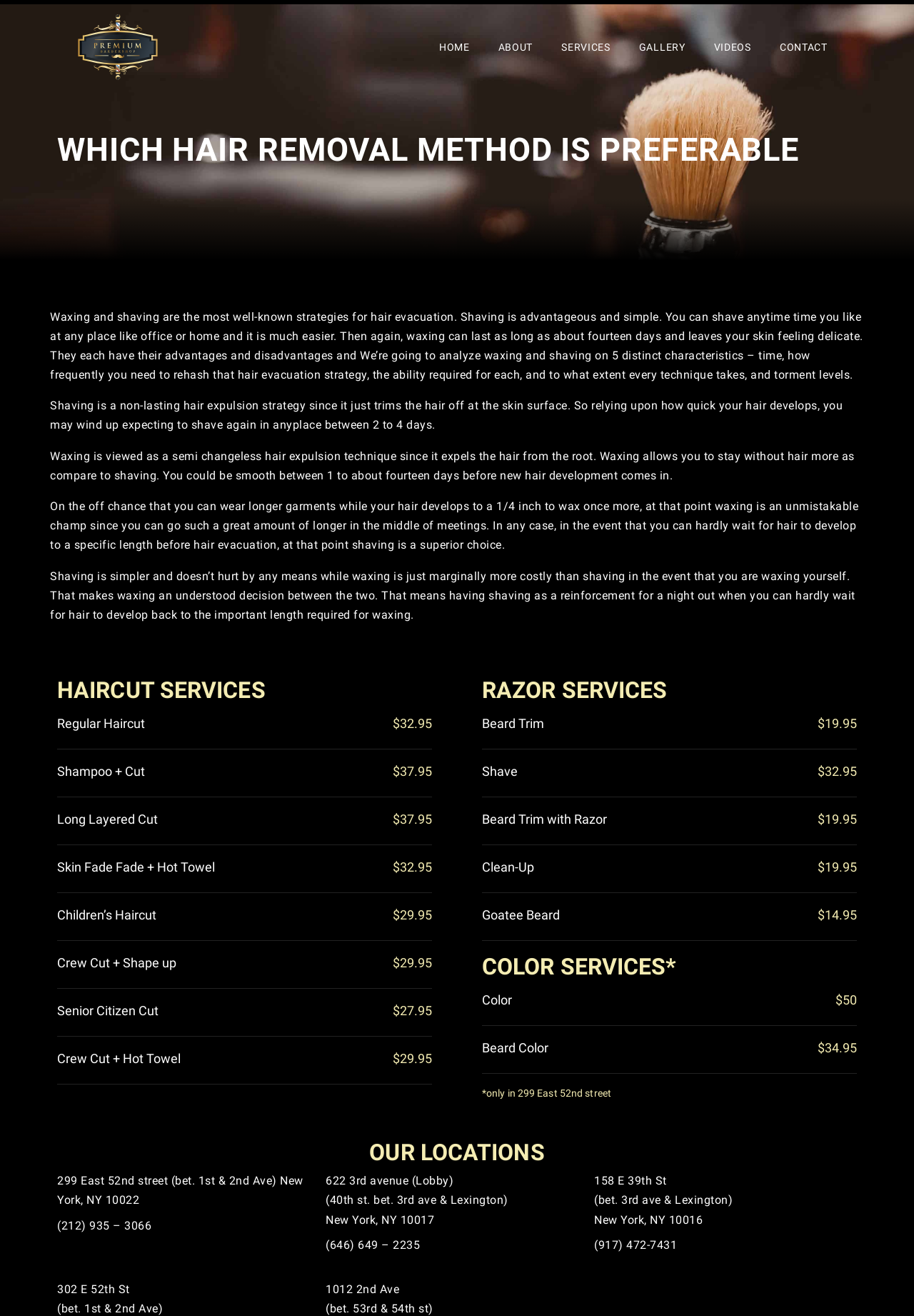What is the location of the barbershop on 52nd street?
From the screenshot, supply a one-word or short-phrase answer.

299 East 52nd street